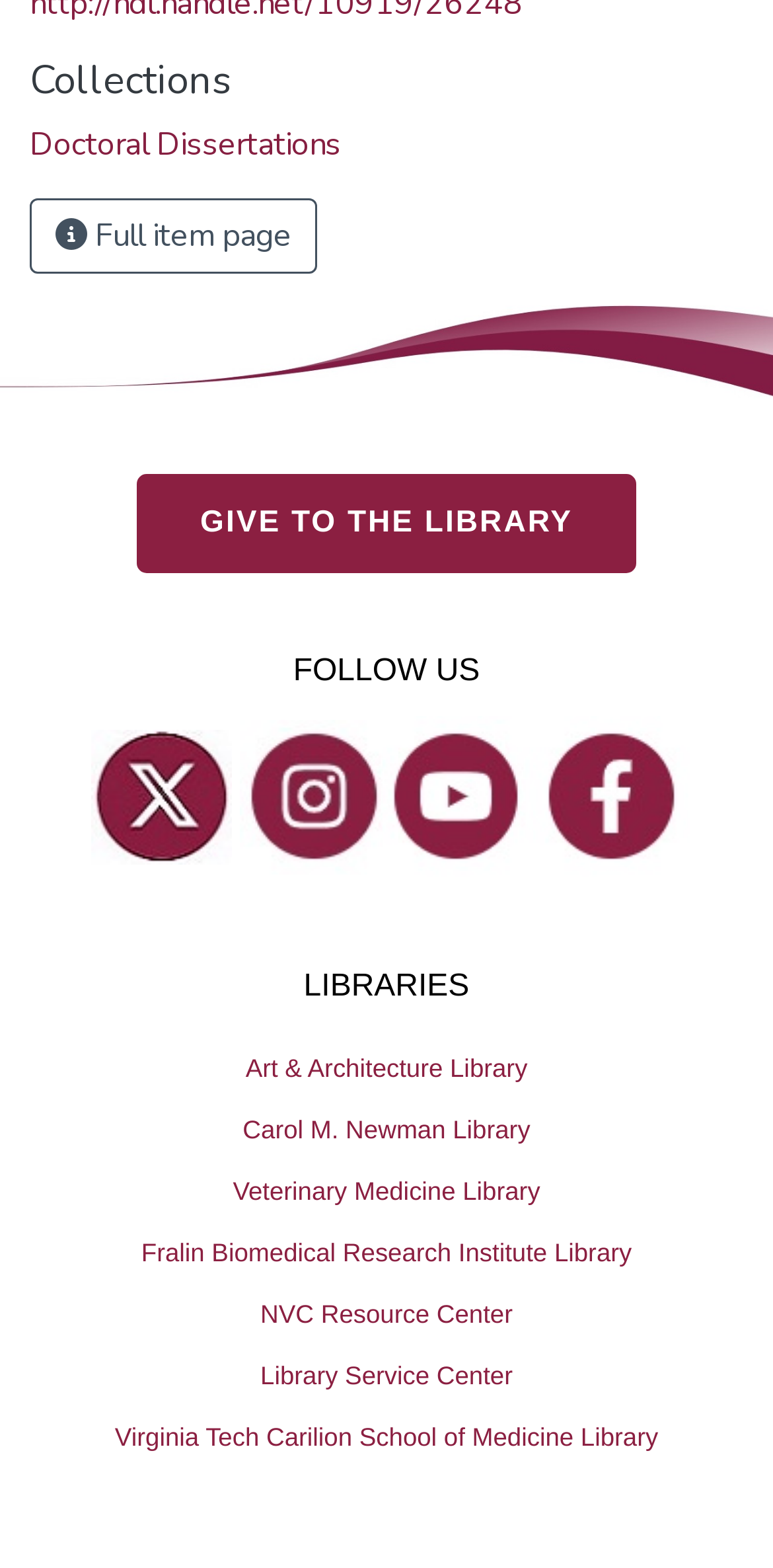Pinpoint the bounding box coordinates of the element you need to click to execute the following instruction: "Visit Virginia Tech Carilion School of Medicine Library". The bounding box should be represented by four float numbers between 0 and 1, in the format [left, top, right, bottom].

[0.0, 0.897, 1.0, 0.936]